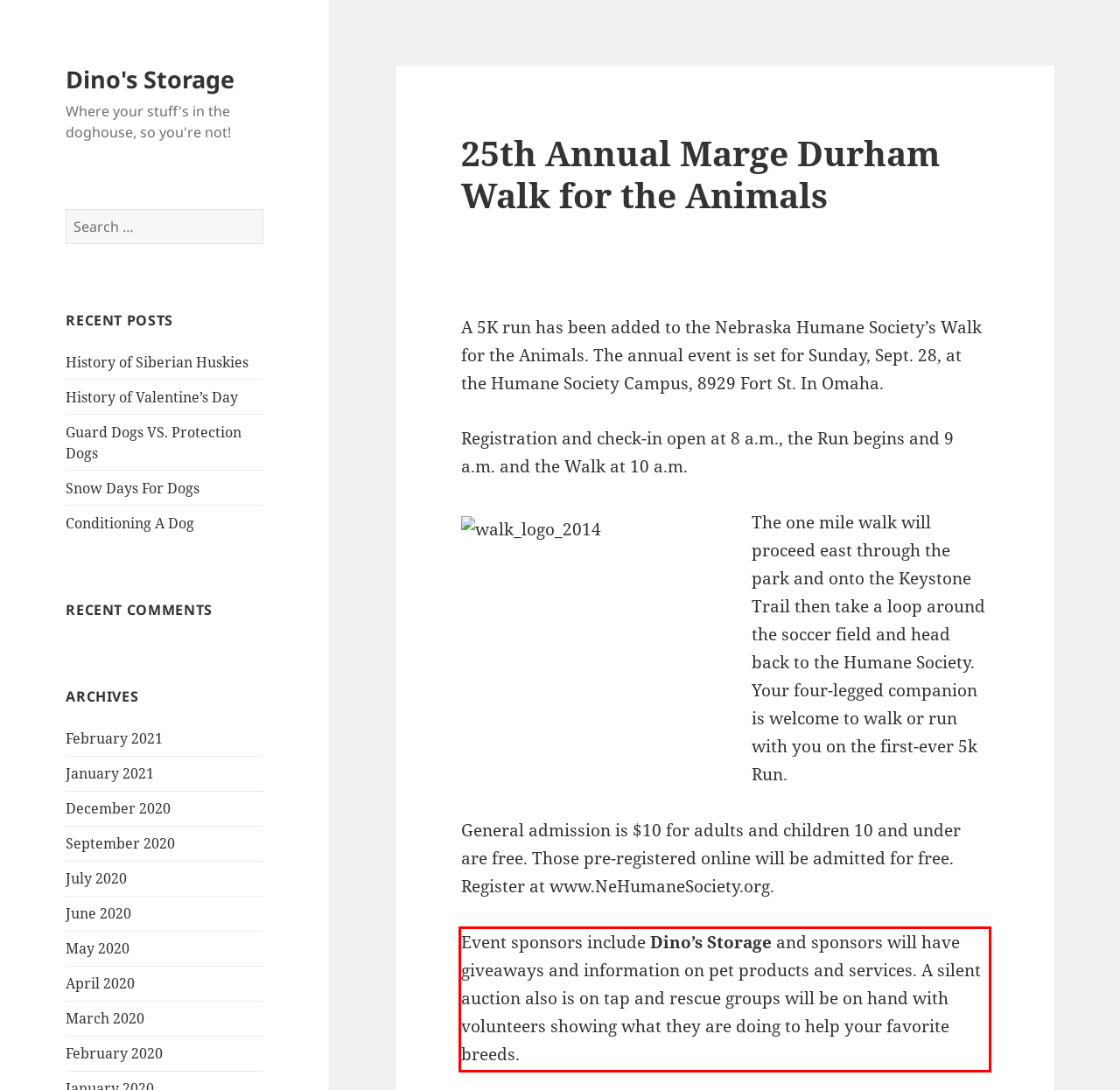From the given screenshot of a webpage, identify the red bounding box and extract the text content within it.

Event sponsors include Dino’s Storage and sponsors will have giveaways and information on pet products and services. A silent auction also is on tap and rescue groups will be on hand with volunteers showing what they are doing to help your favorite breeds.